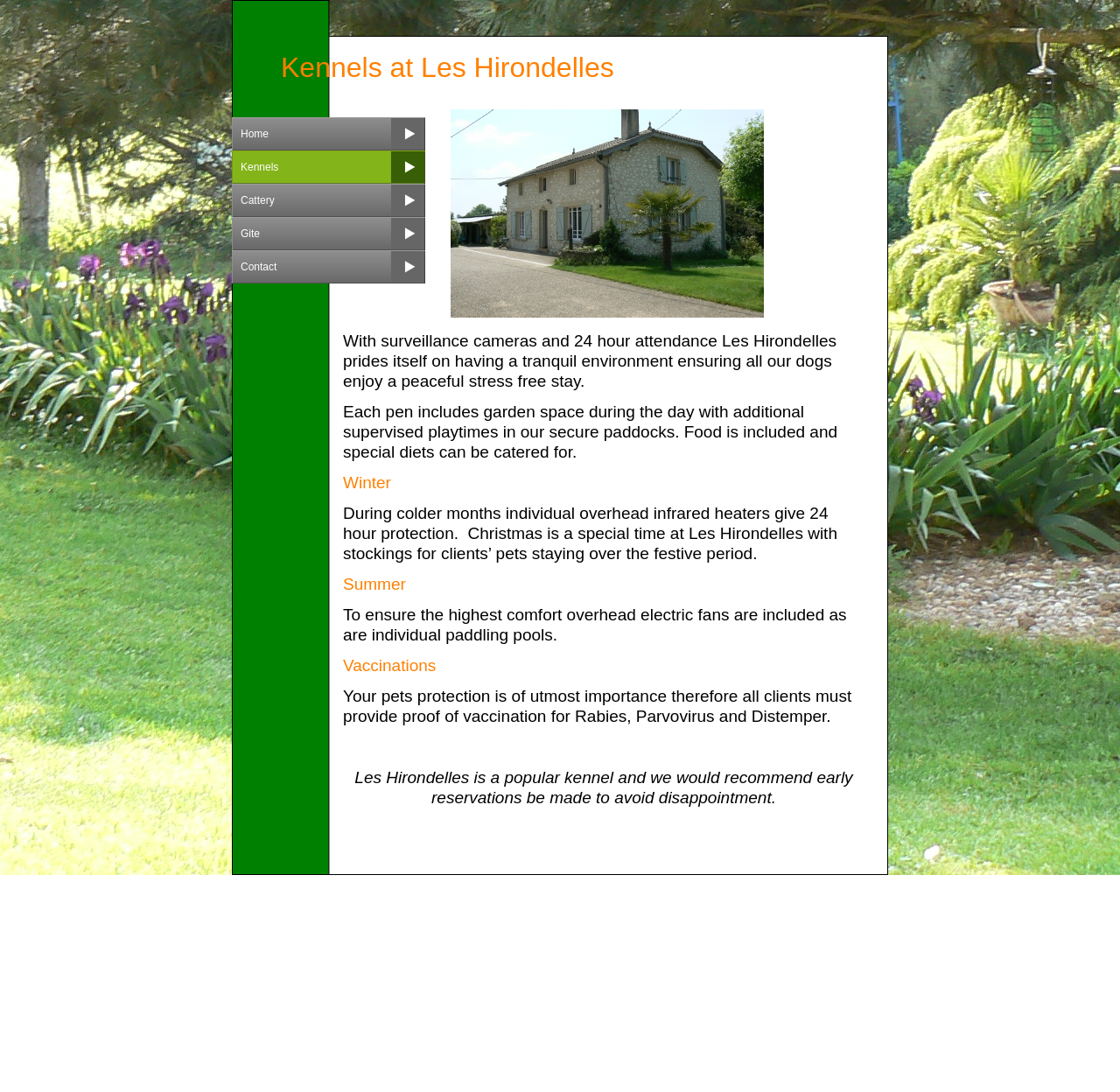What type of facility is Les Hirondelles?
Analyze the screenshot and provide a detailed answer to the question.

Based on the webpage content, Les Hirondelles is a kennel facility that provides a tranquil environment for dogs, with features such as surveillance cameras, 24-hour attendance, and individual pens with garden space.